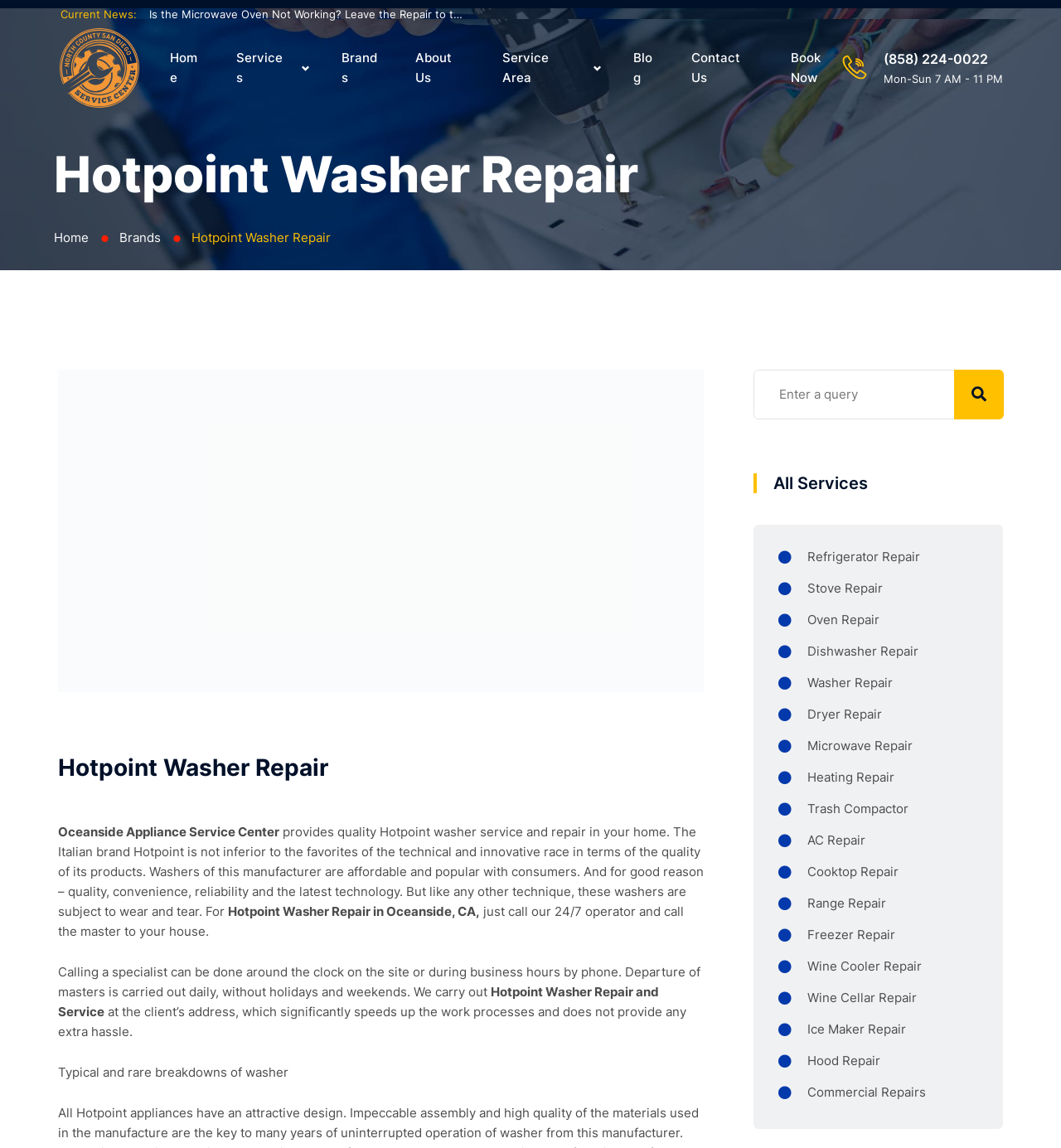Using the webpage screenshot and the element description Hood Repair, determine the bounding box coordinates. Specify the coordinates in the format (top-left x, top-left y, bottom-right x, bottom-right y) with values ranging from 0 to 1.

[0.734, 0.91, 0.922, 0.938]